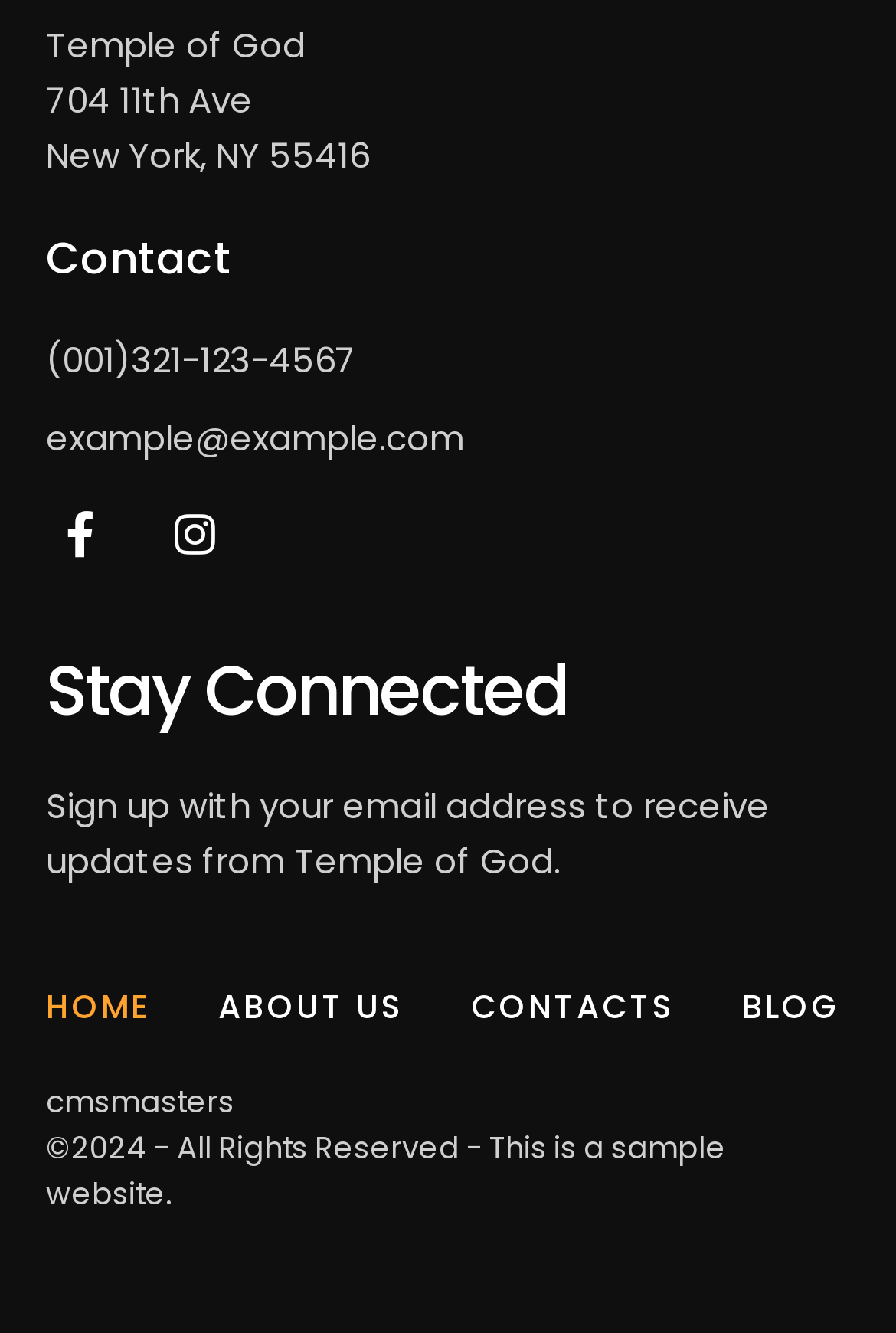Locate the bounding box coordinates of the element that should be clicked to fulfill the instruction: "Click the phone number link to call".

[0.051, 0.252, 0.397, 0.289]